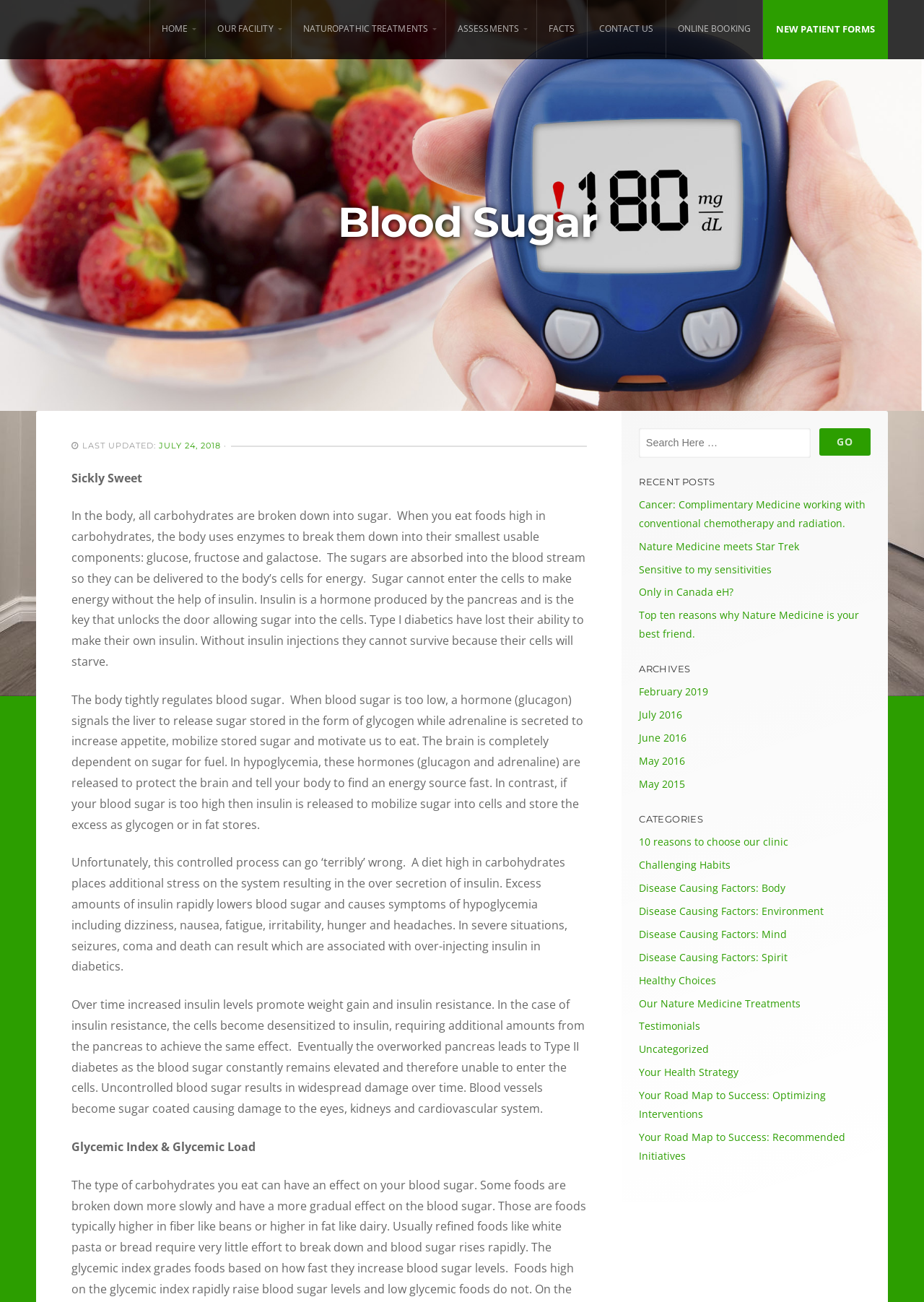Extract the bounding box coordinates for the UI element described as: "Assessments".

[0.482, 0.0, 0.581, 0.044]